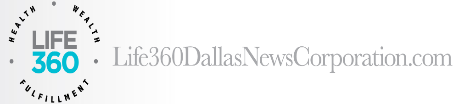What are the three aspects of employee benefits emphasized?
Please utilize the information in the image to give a detailed response to the question.

The words 'HEALTH', 'WEALTH', and 'FULFILLMENT' encircle the branding 'LIFE 360', indicating that the website focuses on a holistic approach to employee benefits, covering these three essential aspects.